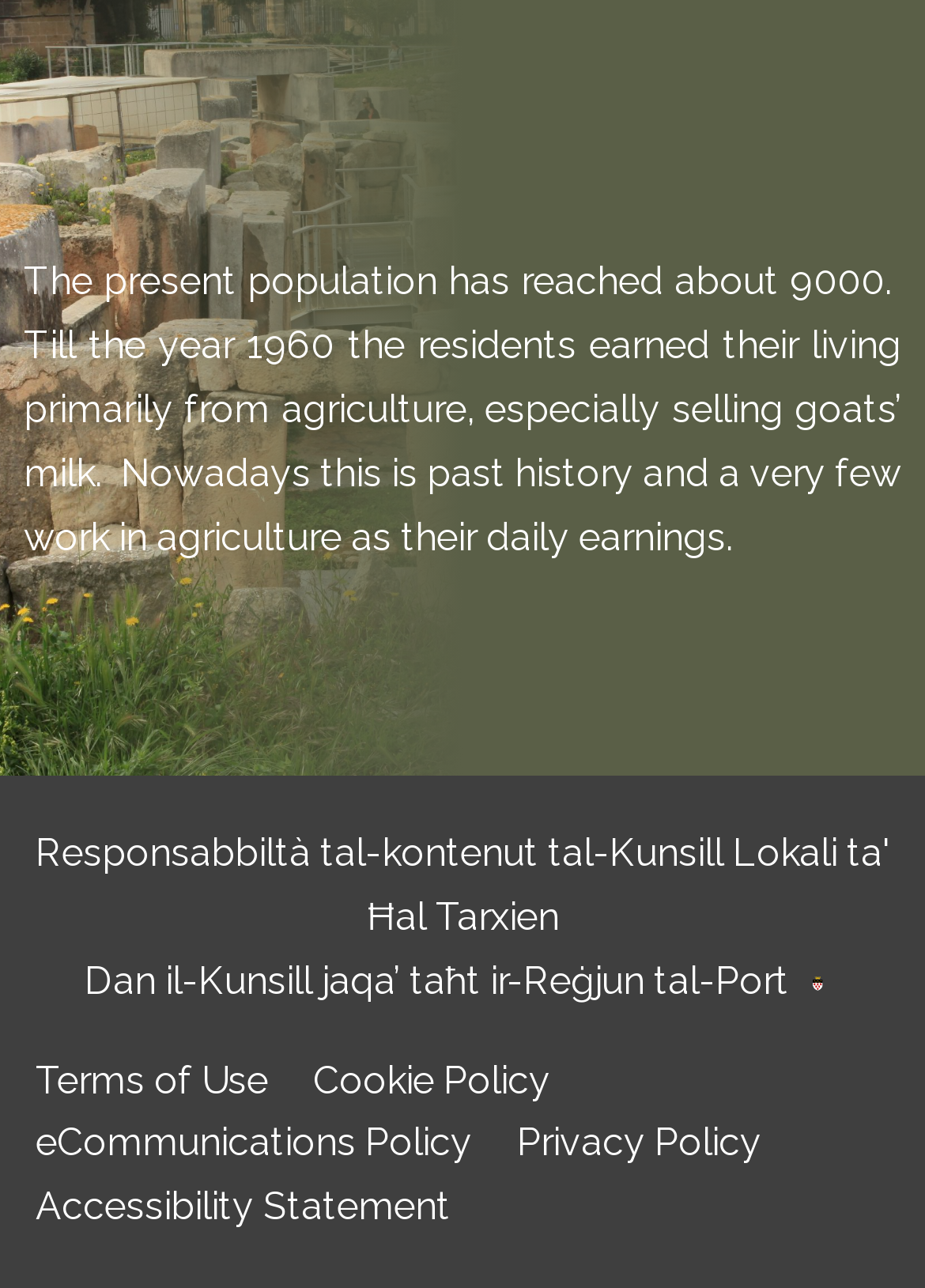What was the primary source of income for residents in 1960?
Using the image, provide a concise answer in one word or a short phrase.

Agriculture